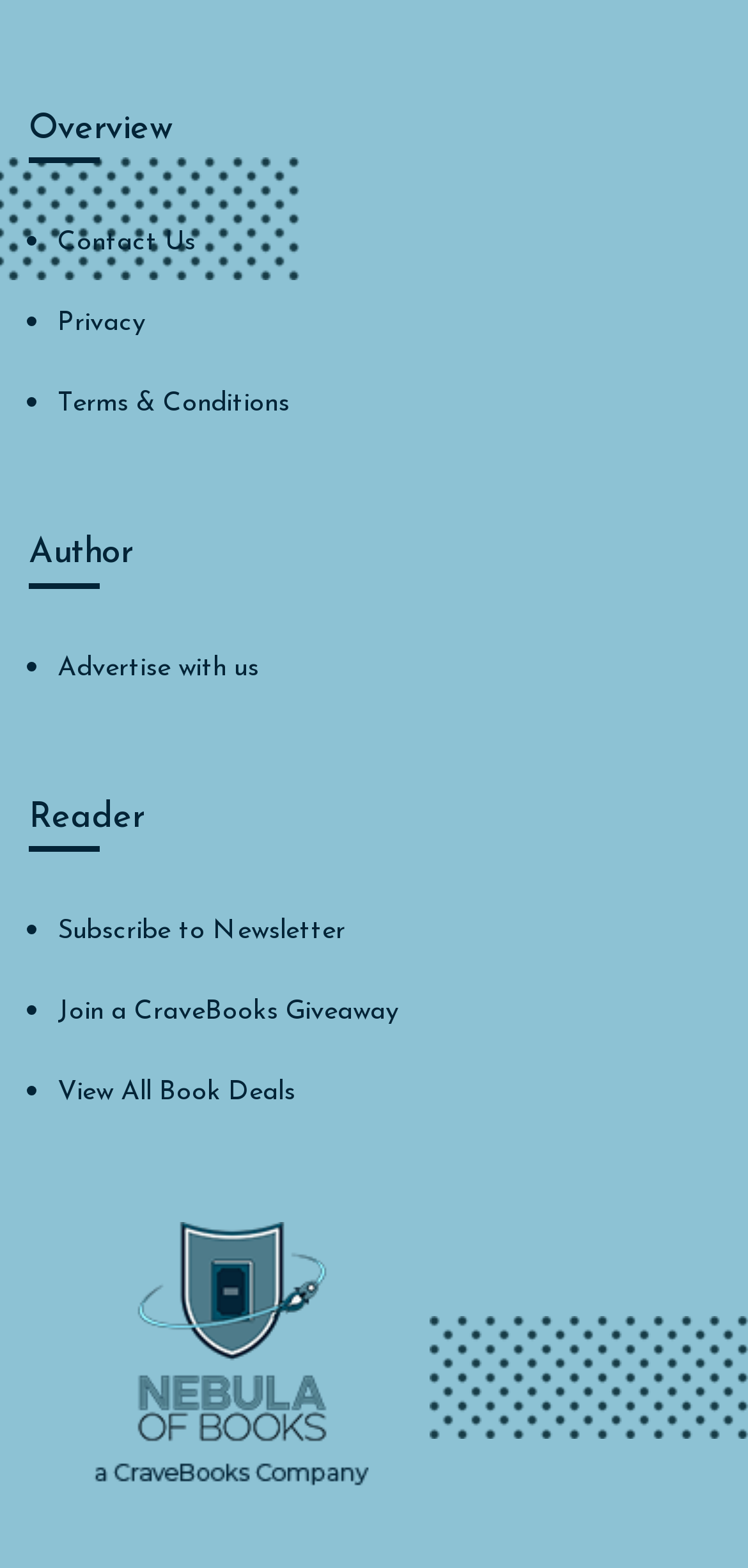Using a single word or phrase, answer the following question: 
What is the second link in the Overview section?

Privacy